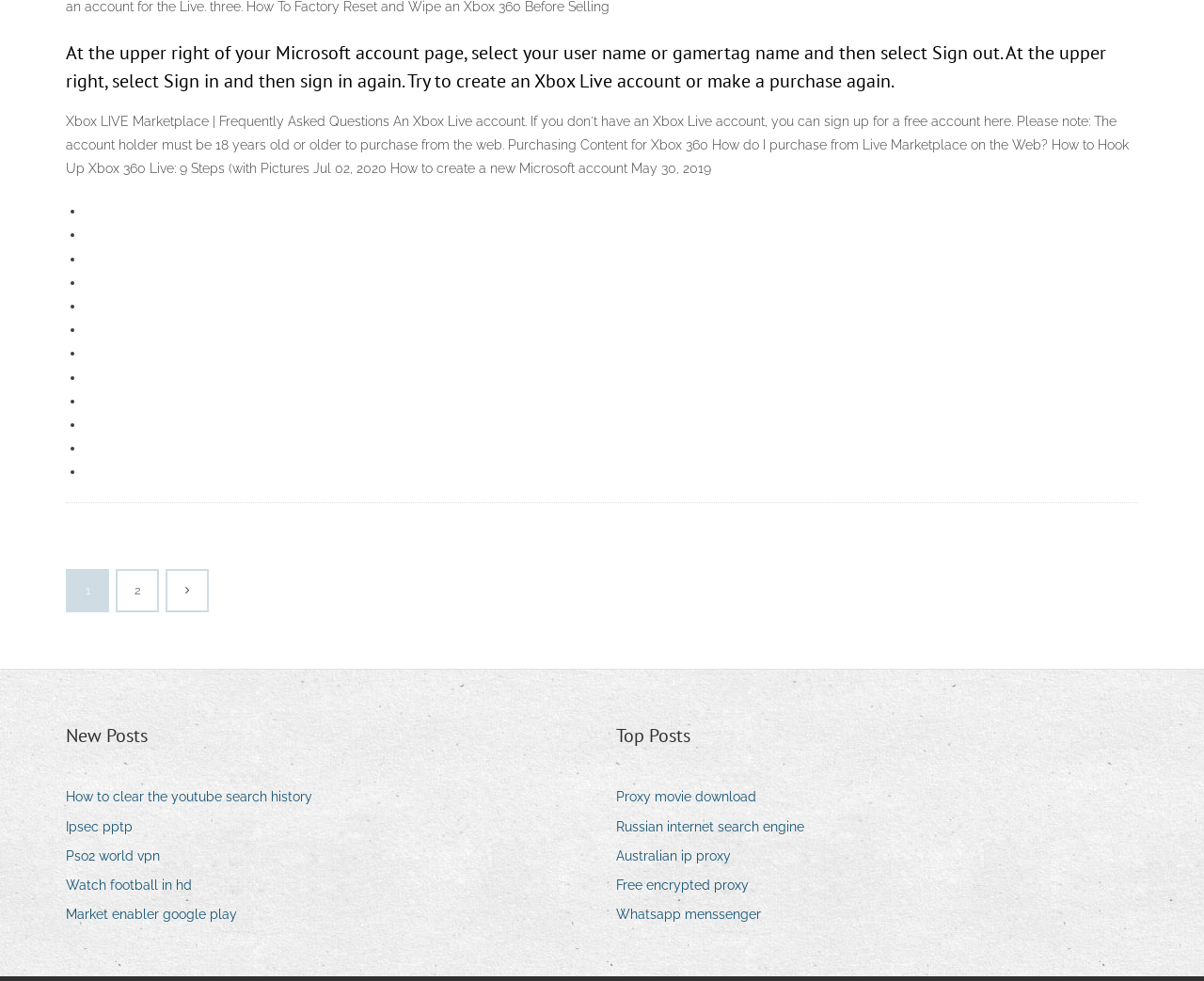Find the bounding box of the UI element described as: "Watch football in hd". The bounding box coordinates should be given as four float values between 0 and 1, i.e., [left, top, right, bottom].

[0.055, 0.89, 0.171, 0.916]